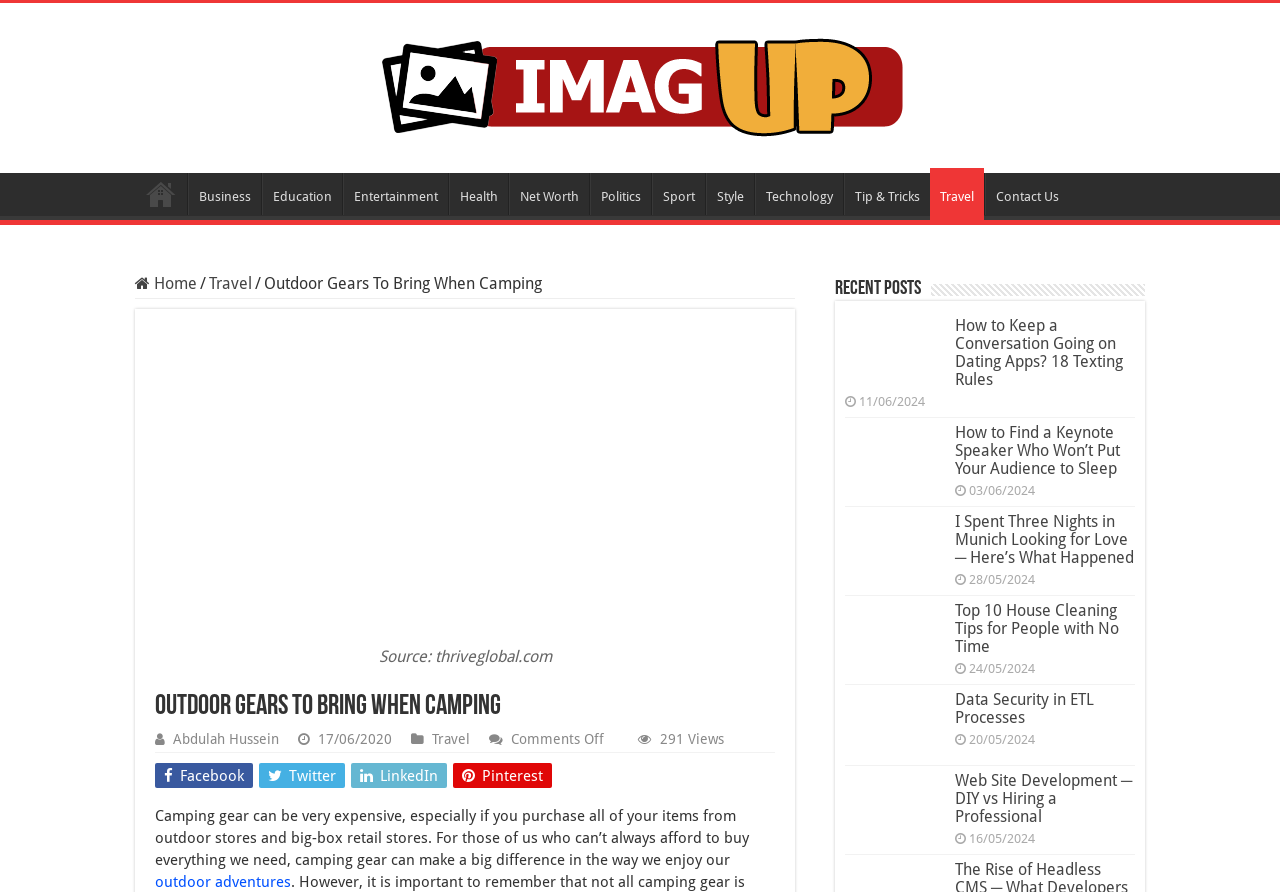Please answer the following question using a single word or phrase: 
What is the category of the link 'Business'?

Navigation